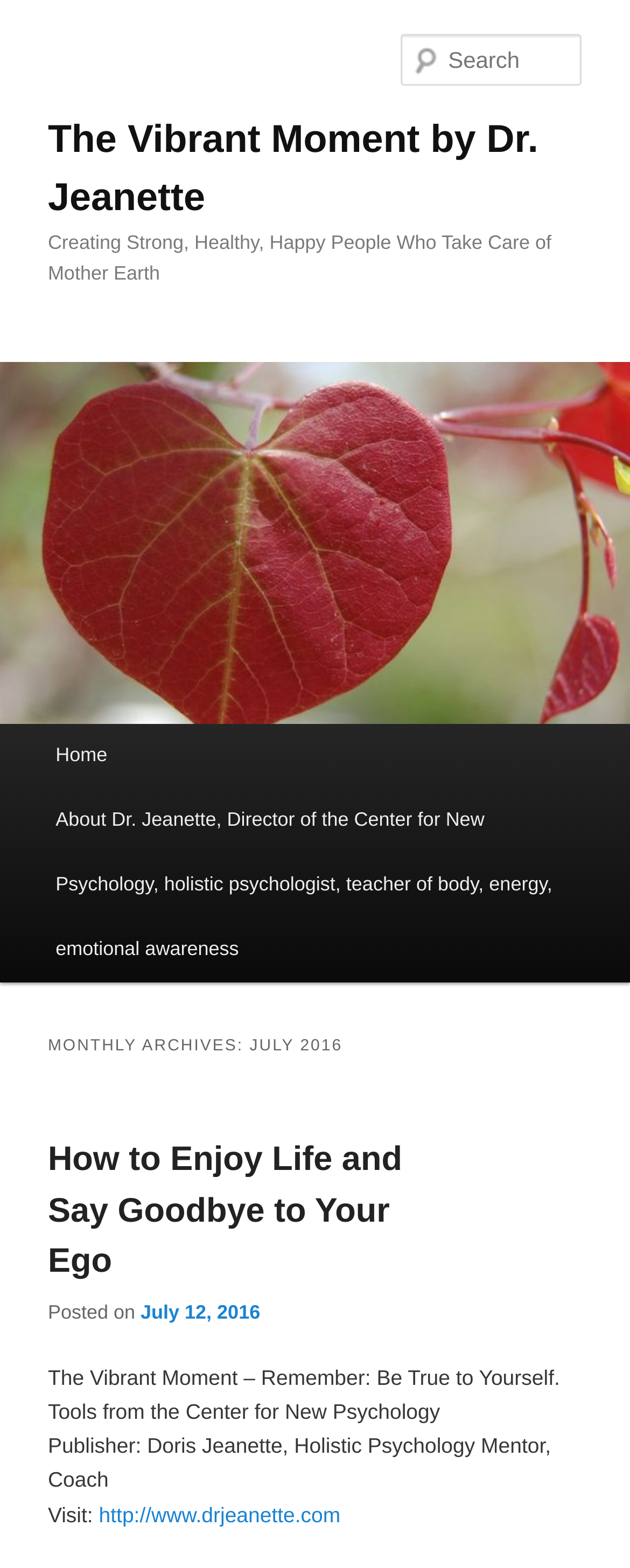Can you specify the bounding box coordinates for the region that should be clicked to fulfill this instruction: "Visit Dr. Jeanette's website".

[0.157, 0.958, 0.54, 0.973]